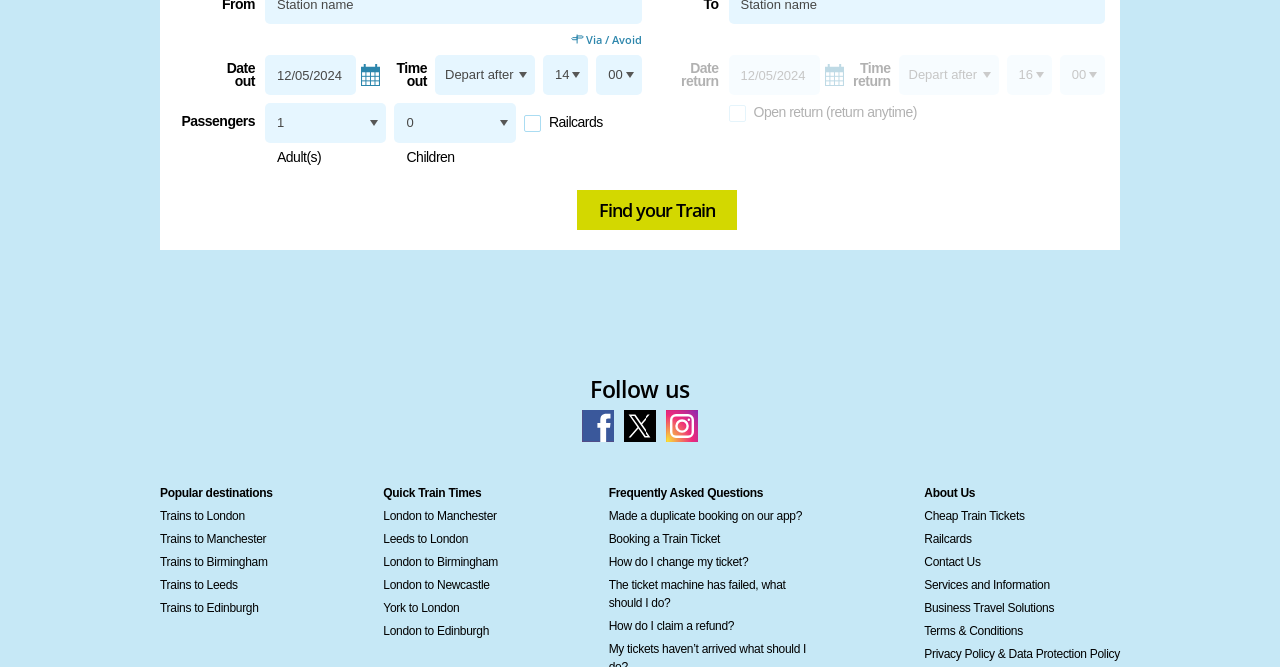Can you provide the bounding box coordinates for the element that should be clicked to implement the instruction: "Check Railcards"?

[0.412, 0.174, 0.423, 0.194]